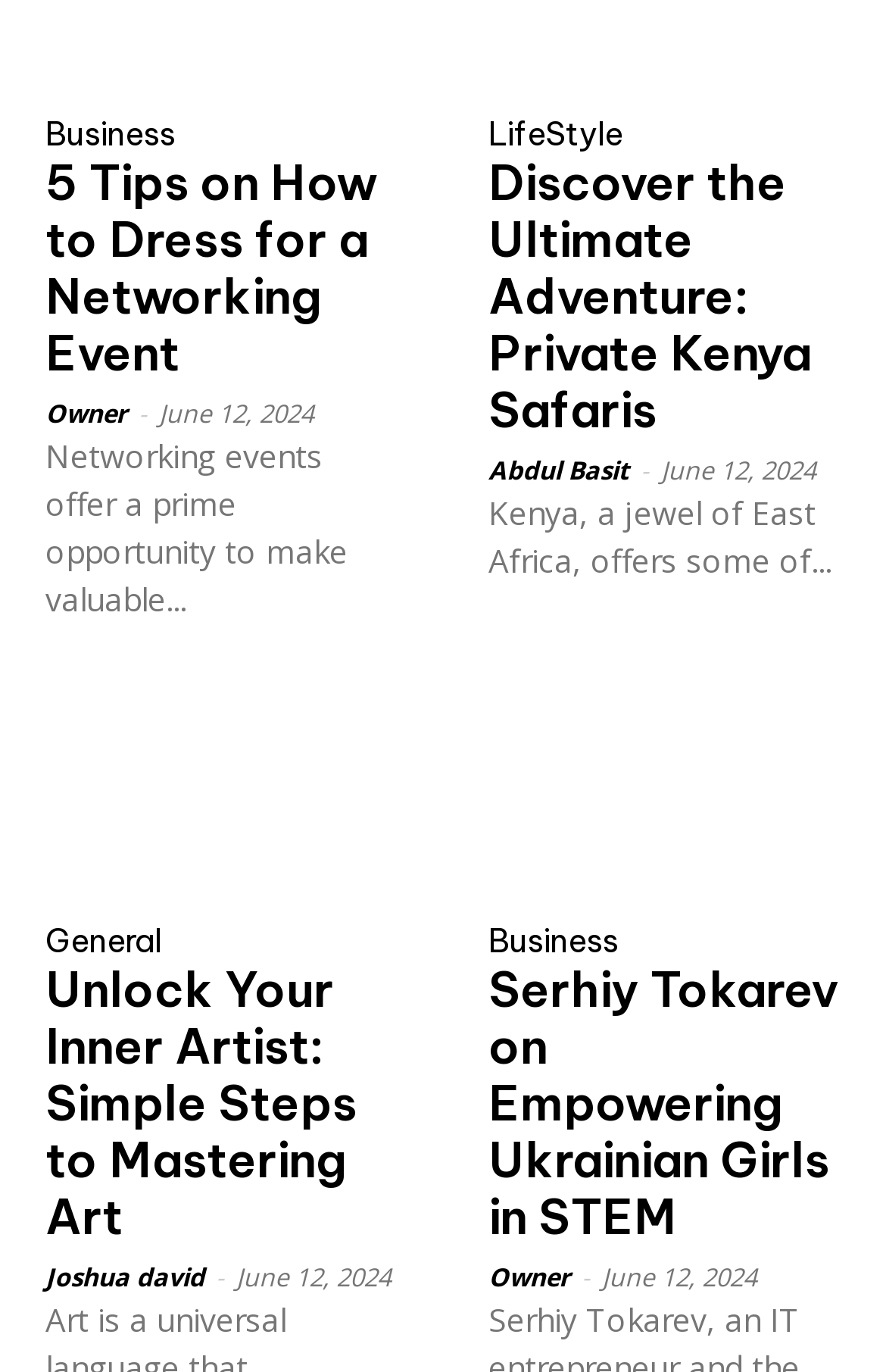Respond to the question below with a single word or phrase:
What is the category of the fourth article?

General